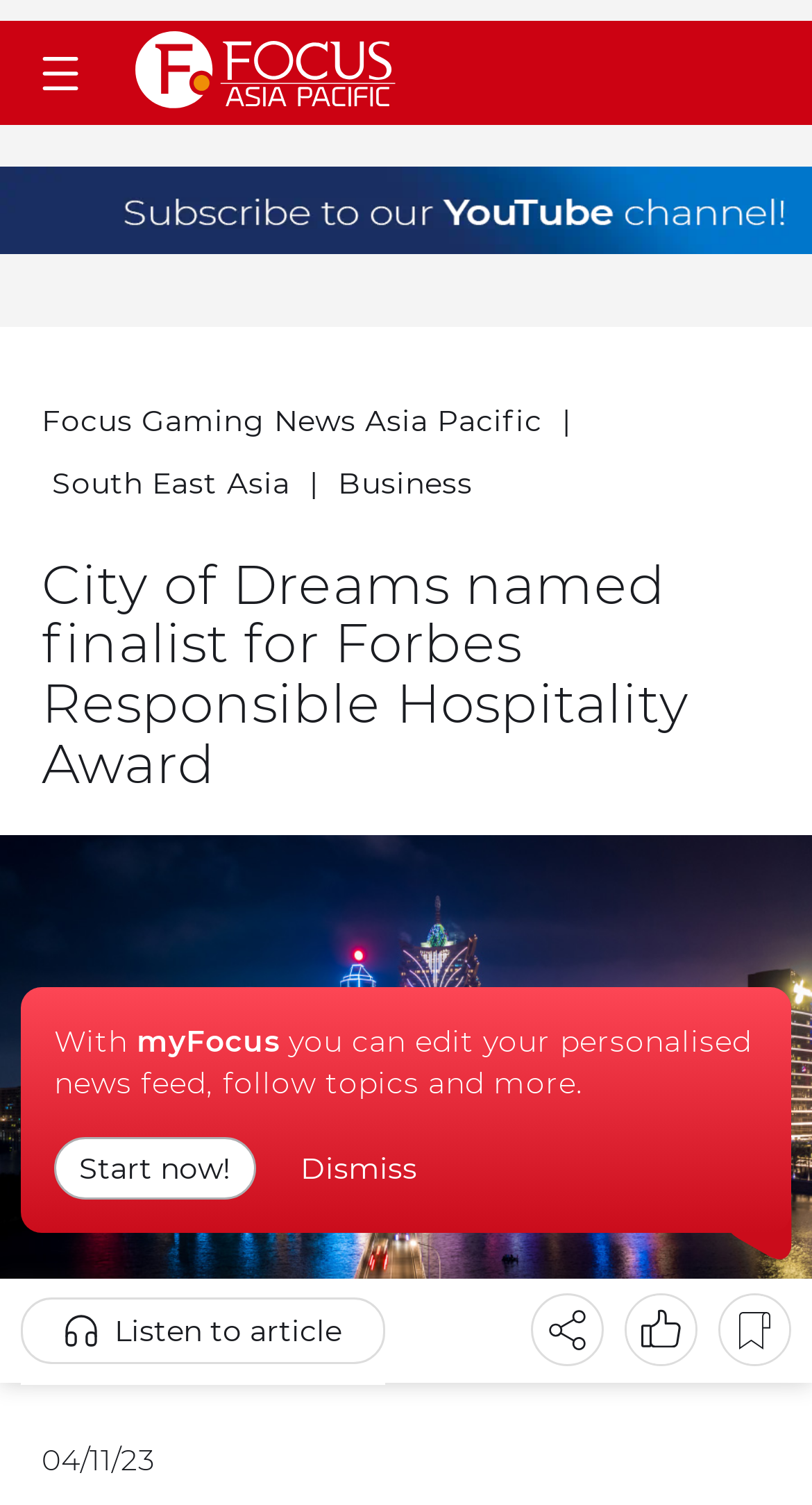Select the bounding box coordinates of the element I need to click to carry out the following instruction: "Learn about What is Fast in Civil 3D".

None